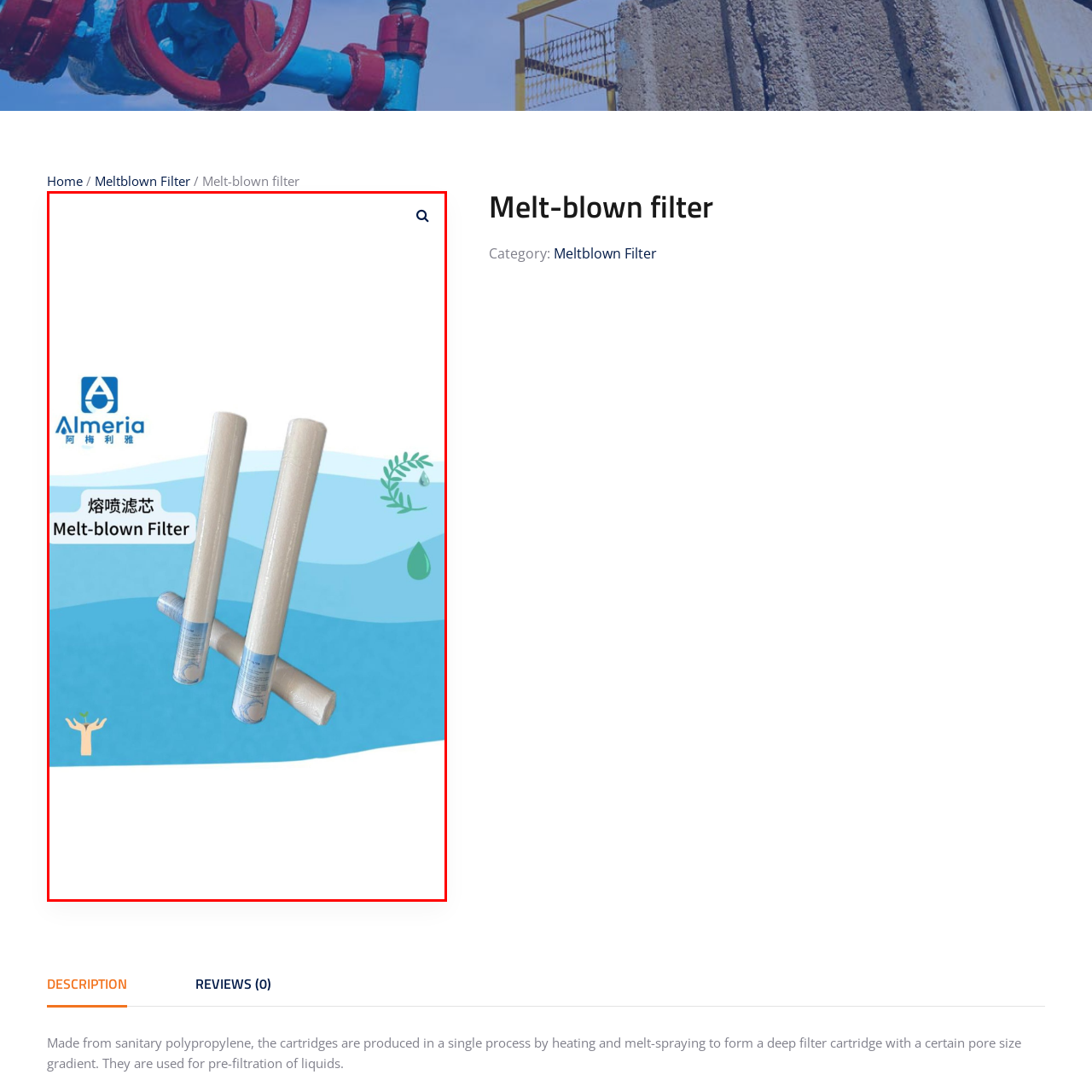Explain in detail what is shown in the red-bordered image.

The image showcases three melt-blown filter cartridges prominently displayed against a subtle blue background, suggestive of water. At the top left, the logo of "Almeria" is displayed, indicating the brand responsible for the product. The filters, characterized by their cylindrical shape and white, textured exterior, are artistically arranged—two standing upright and one lying horizontally. 

A label in both English and Chinese reads "Melt-blown Filter," highlighting the product's function. Decorative elements, such as water droplets and a plant motif, enhance the environmental aspect, signaling the filter's use in liquid purification. This image visually communicates the product's purpose and brand identity, appealing to consumers looking for effective filtration solutions.